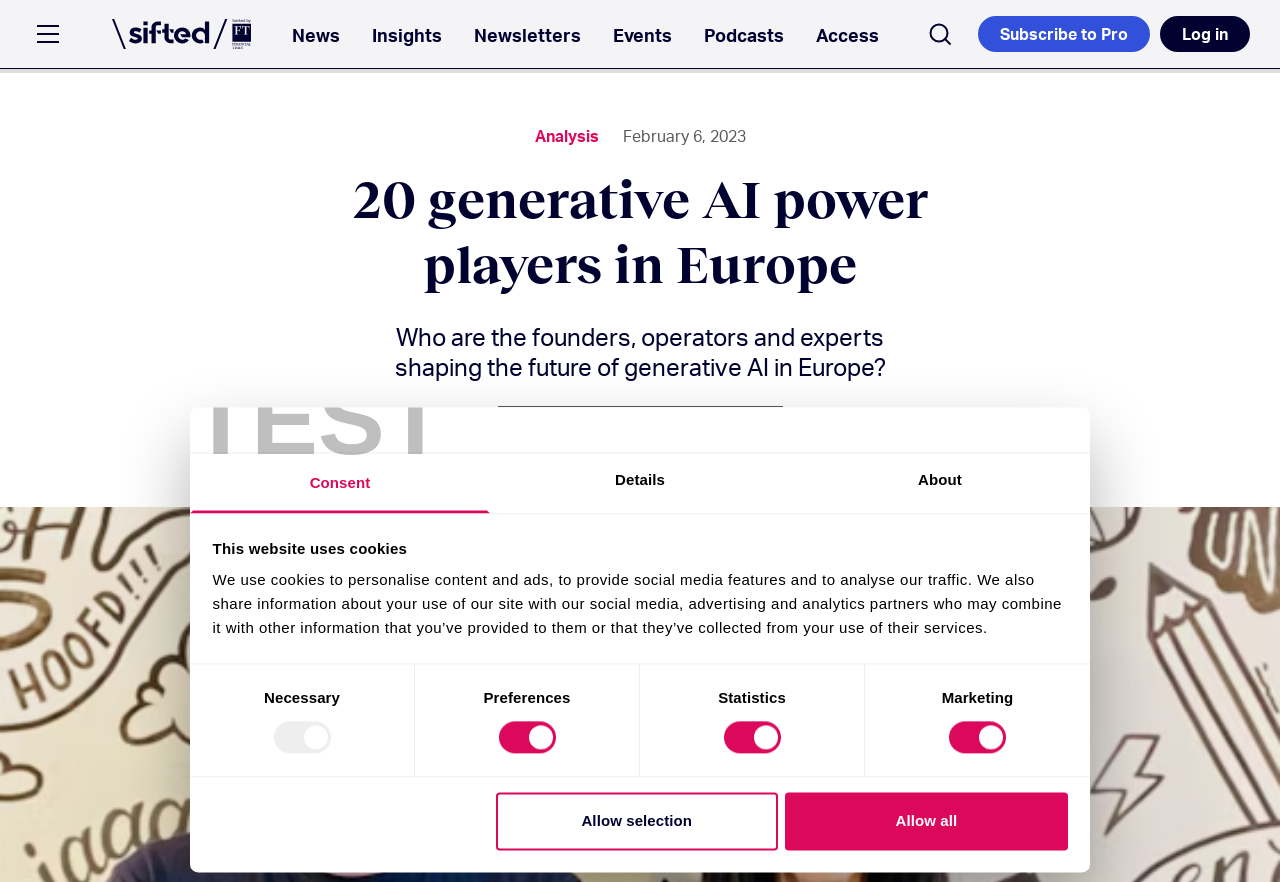Please provide a one-word or phrase answer to the question: 
What is the purpose of the buttons 'Allow selection' and 'Allow all'?

To manage cookie consent